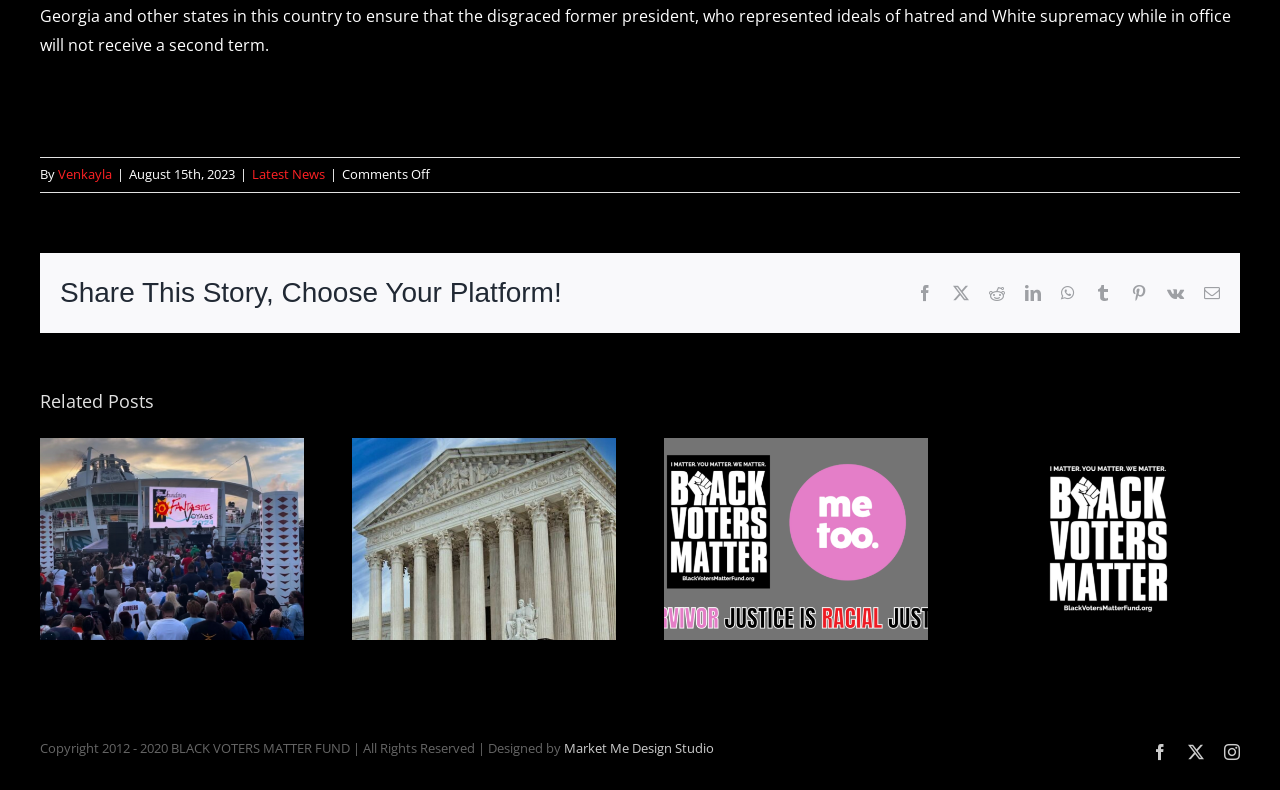Could you provide the bounding box coordinates for the portion of the screen to click to complete this instruction: "Search for something"?

None